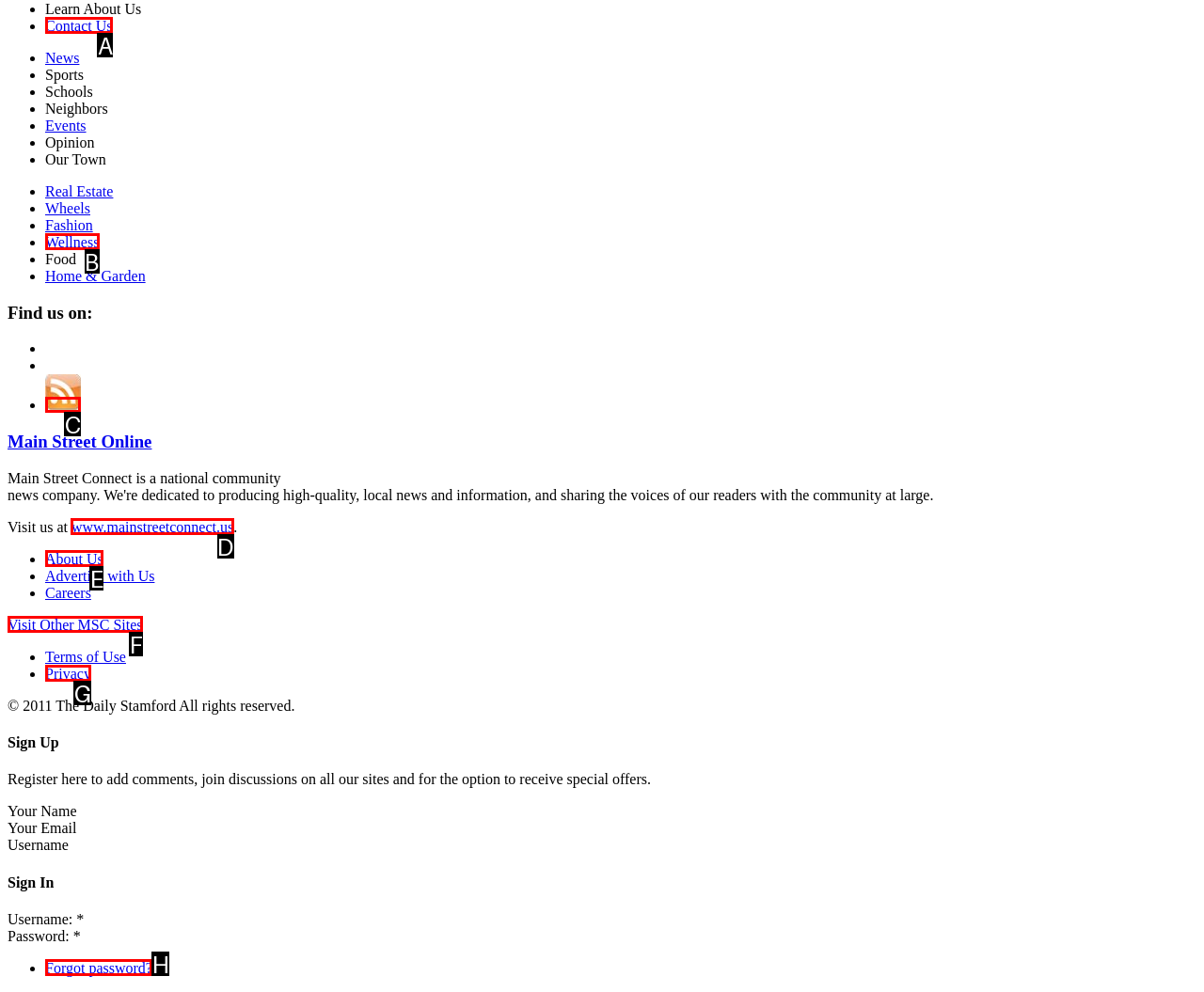Please indicate which option's letter corresponds to the task: Subscribe to RSS by examining the highlighted elements in the screenshot.

C